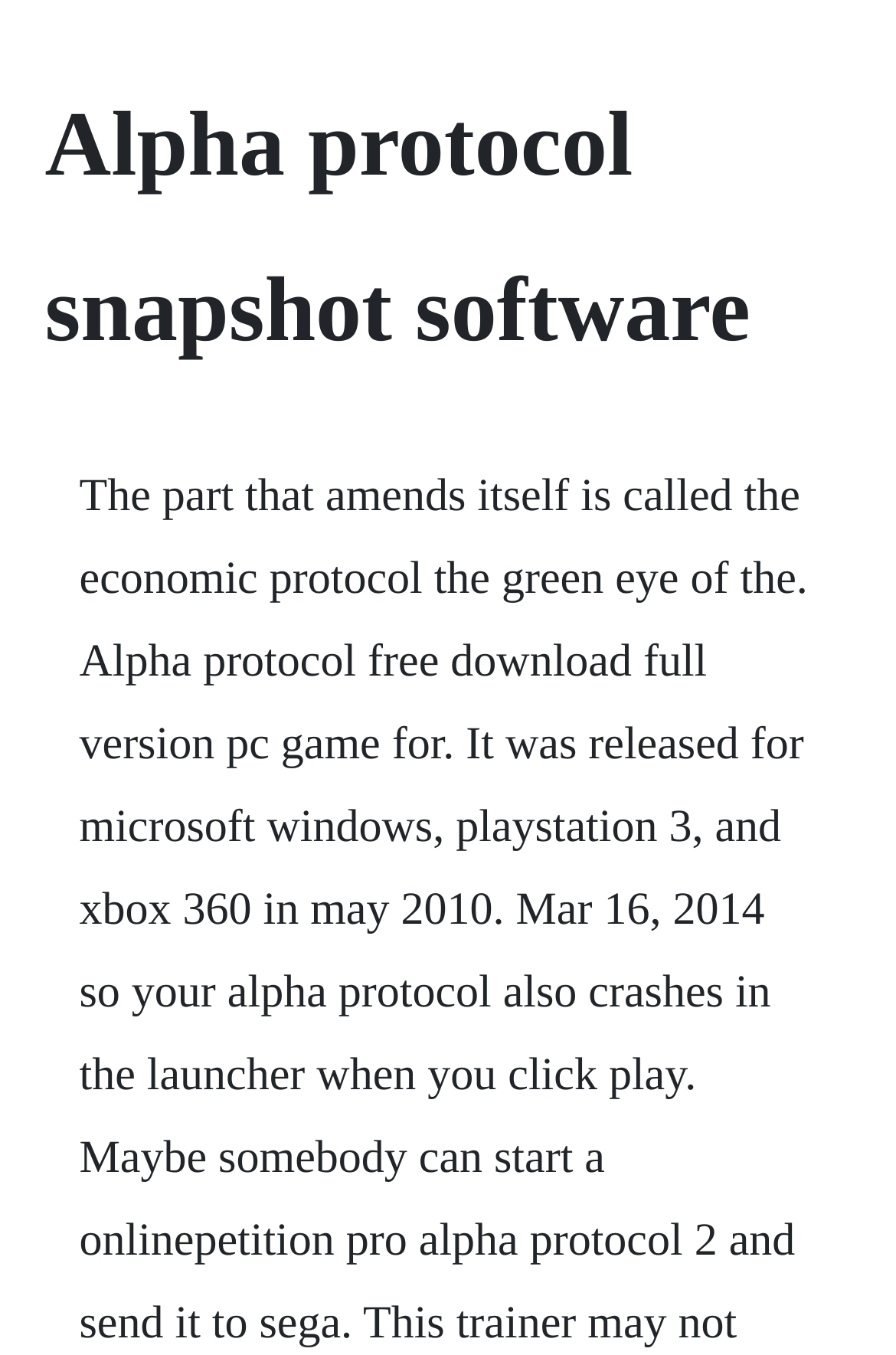Identify the text that serves as the heading for the webpage and generate it.

Alpha protocol snapshot software